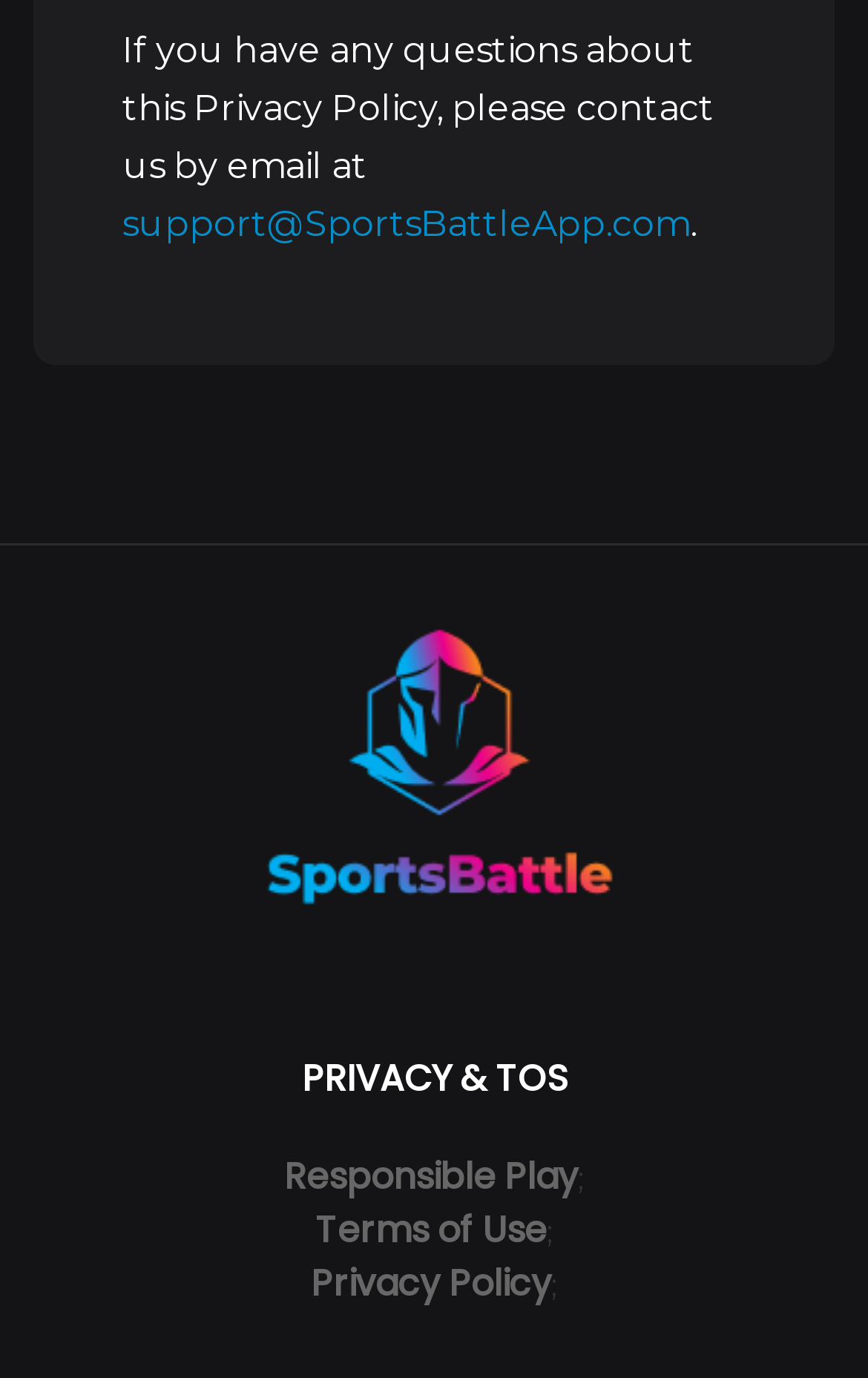What is the title of the webpage section?
Can you give a detailed and elaborate answer to the question?

The title of the webpage section can be found in the heading element, which is 'PRIVACY & TOS'.